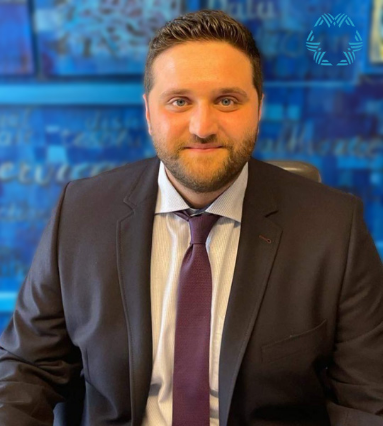Create a detailed narrative for the image.

The image features Dimitrios Aineias Spiliotis, a professional dressed in formal attire, sitting in an office setting. He has a friendly expression and a well-groomed appearance, sporting a dark suit with a light-colored shirt and a tie. The background showcases a vibrant blue design, perhaps representing a modern office environment, and reflects a professional atmosphere. Dimitrios is associated with a law group, as indicated by his title and role within the organization, which focuses on various fields of law, including consulting and litigation. His educational background includes a degree from the University of Athens, and he has further specialized in management and healthcare law.